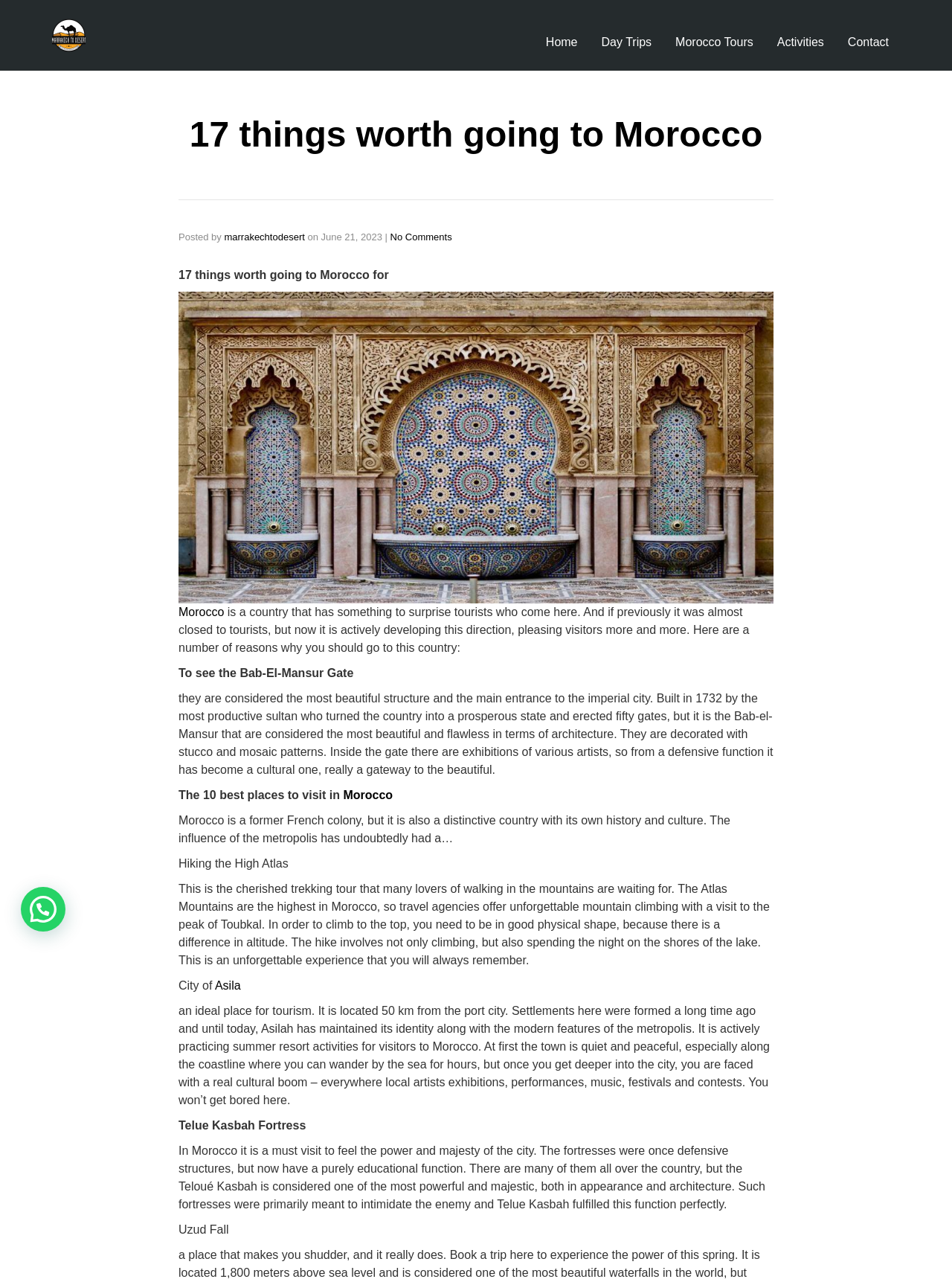Can you extract the primary headline text from the webpage?

17 things worth going to Morocco